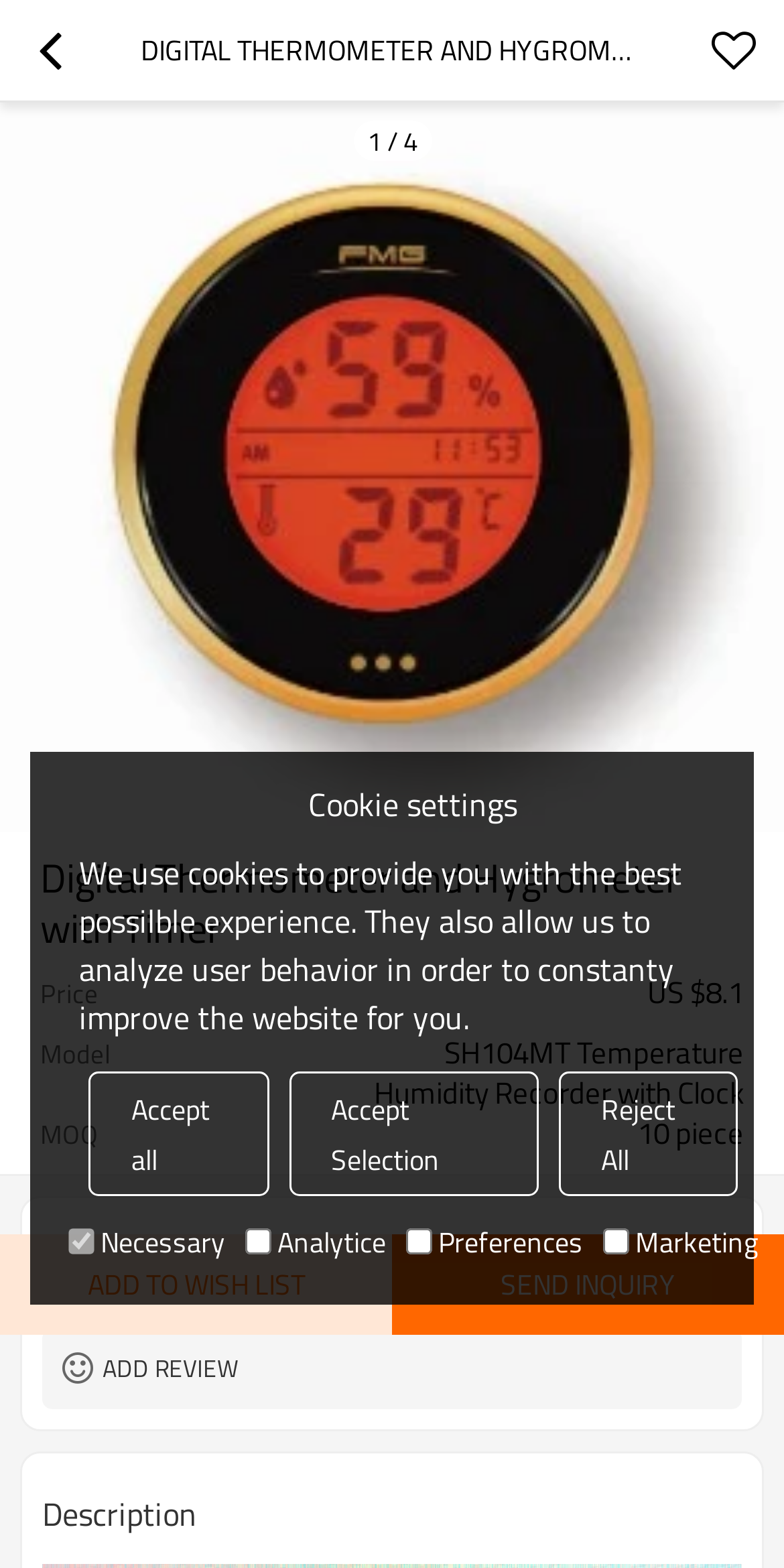What is the price of the product?
Make sure to answer the question with a detailed and comprehensive explanation.

I found the price of the product by looking at the description list, where it says 'Price' and then the price 'US $8.1'.